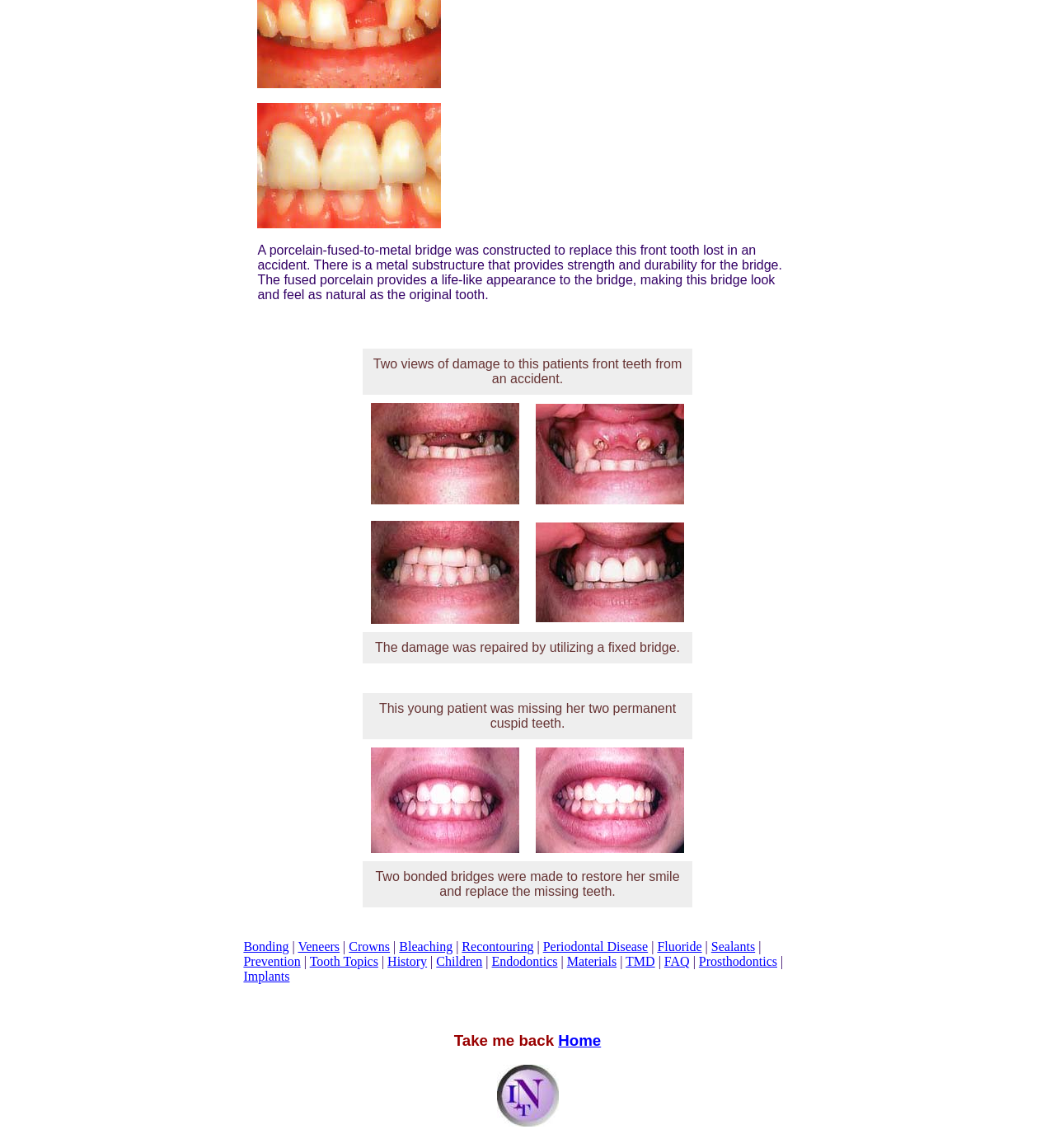Find the bounding box of the web element that fits this description: "Prosthodontics".

[0.662, 0.831, 0.737, 0.844]